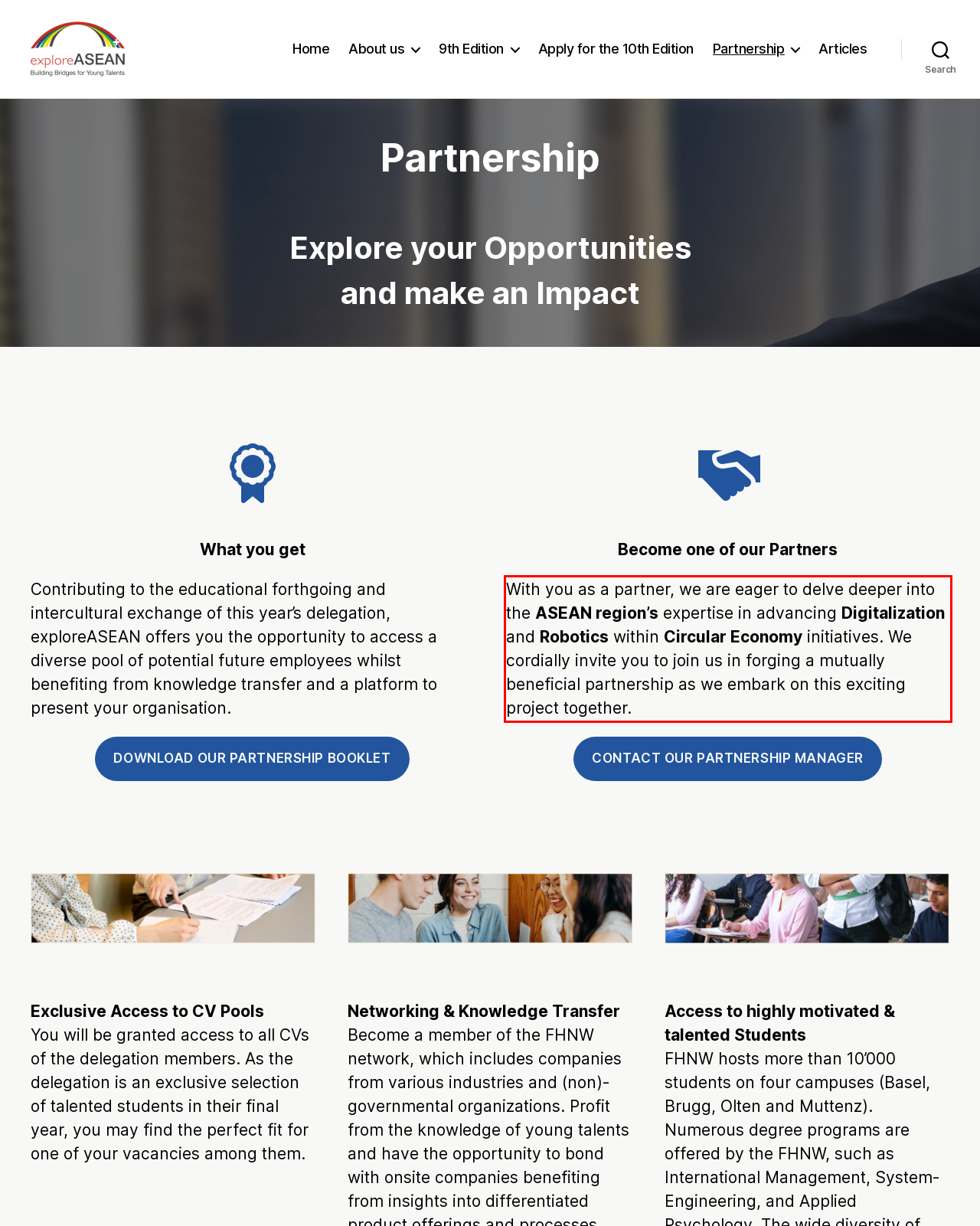Examine the screenshot of the webpage, locate the red bounding box, and perform OCR to extract the text contained within it.

With you as a partner, we are eager to delve deeper into the ASEAN region’s expertise in advancing Digitalization and Robotics within Circular Economy initiatives. We cordially invite you to join us in forging a mutually beneficial partnership as we embark on this exciting project together.